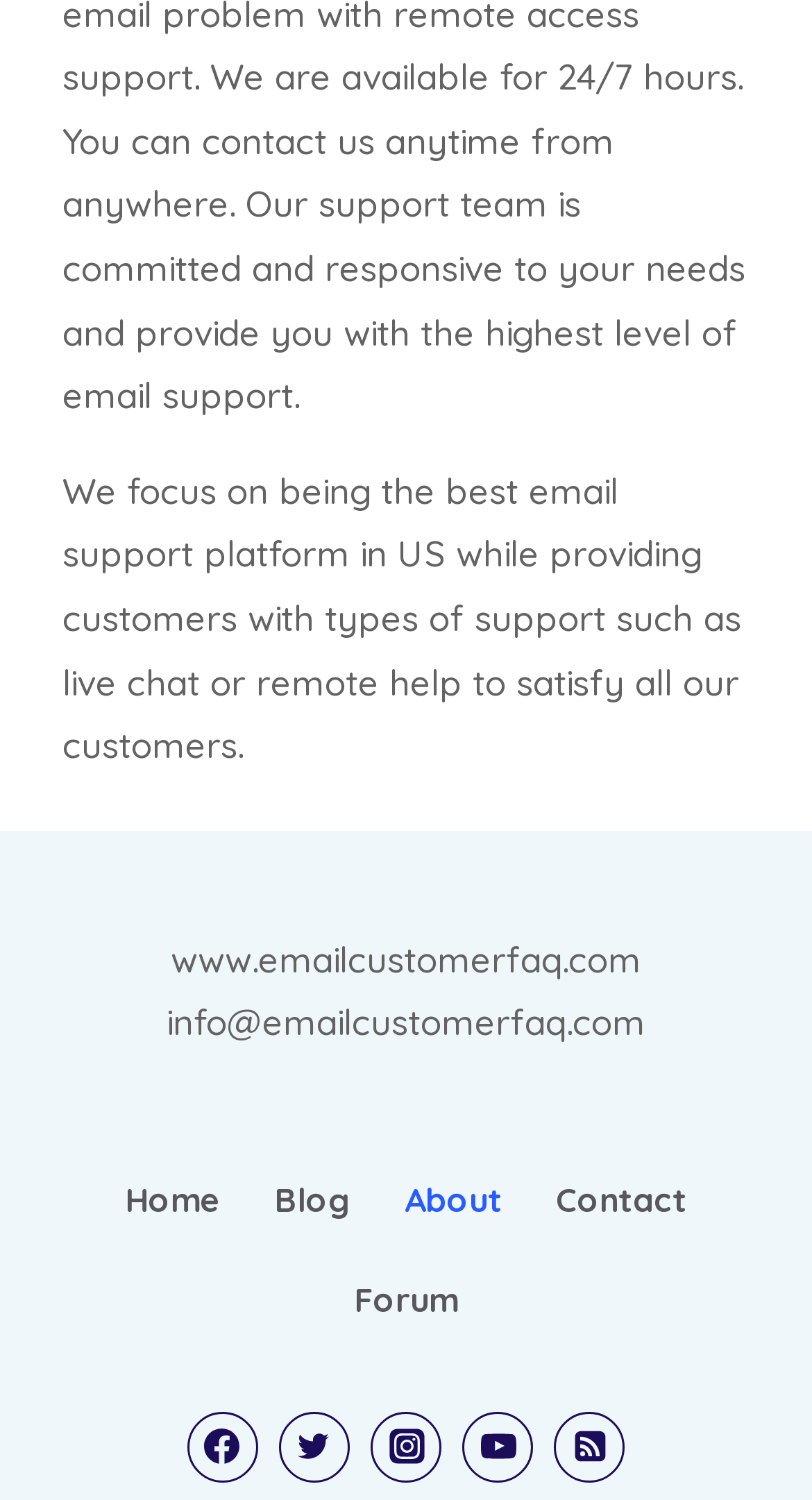Respond to the following question with a brief word or phrase:
What is the website's domain?

www.emailcustomerfaq.com